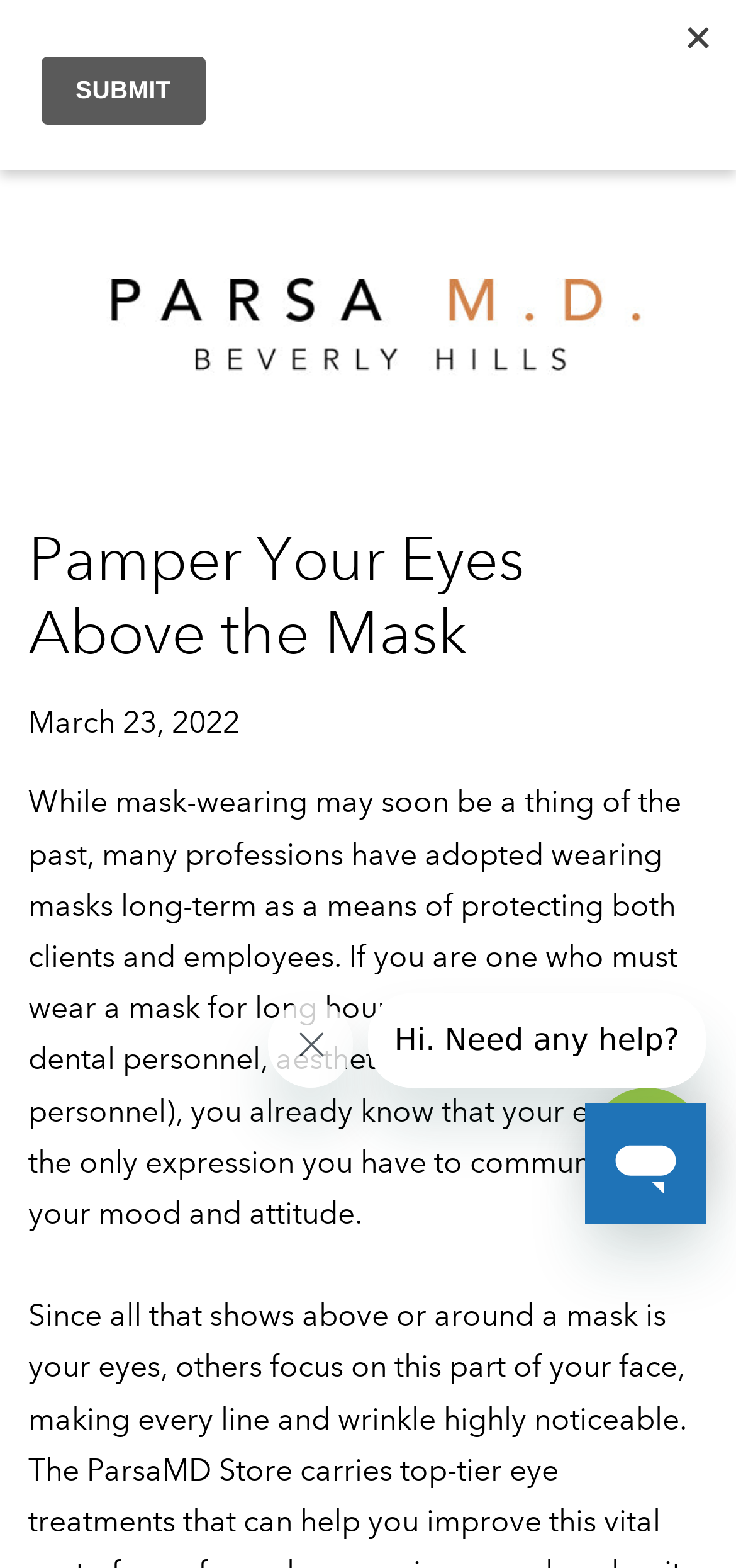Answer with a single word or phrase: 
What is the date mentioned on the webpage?

March 23, 2022